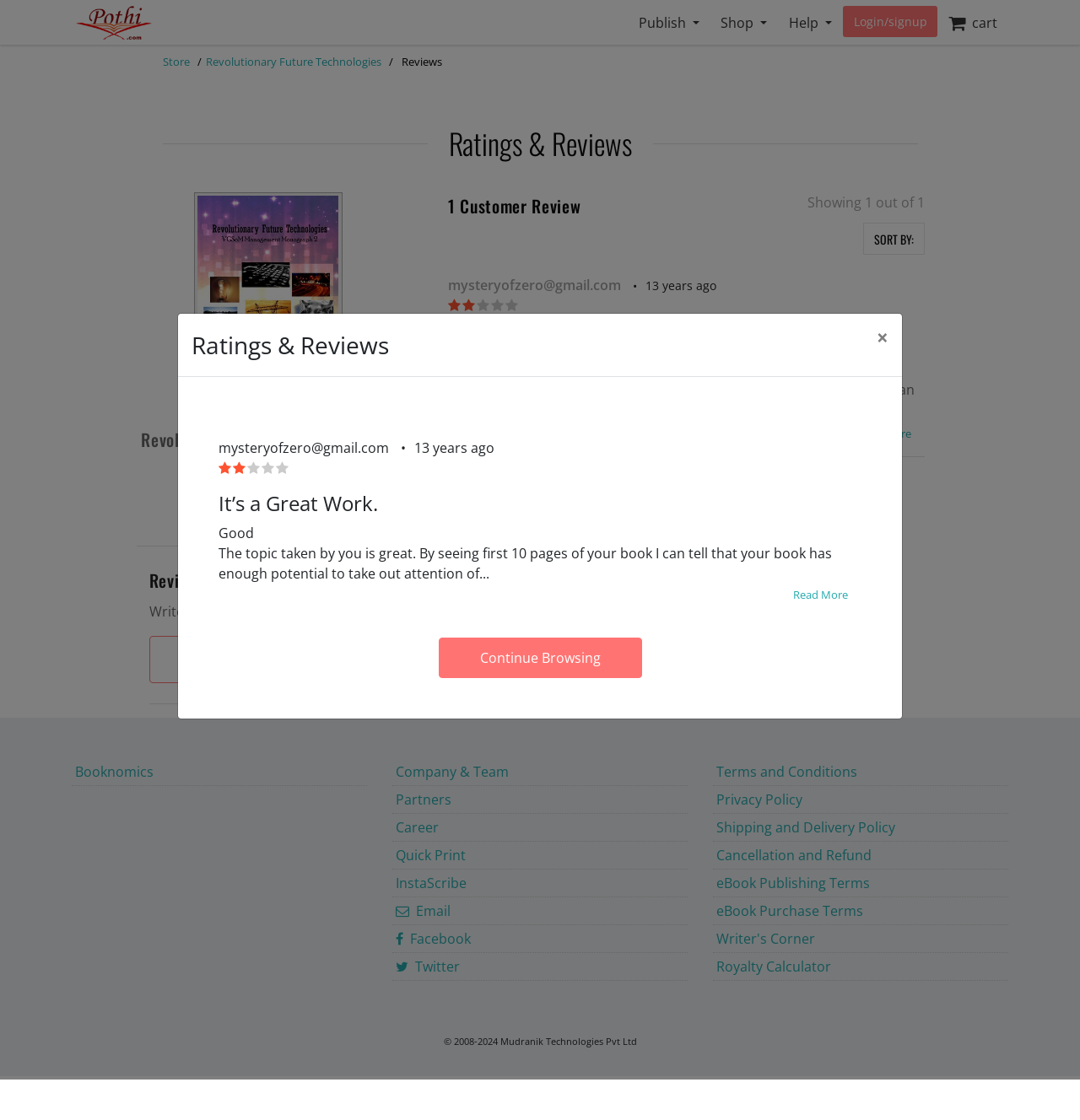Please identify the coordinates of the bounding box that should be clicked to fulfill this instruction: "Close the dialog".

[0.799, 0.28, 0.835, 0.322]